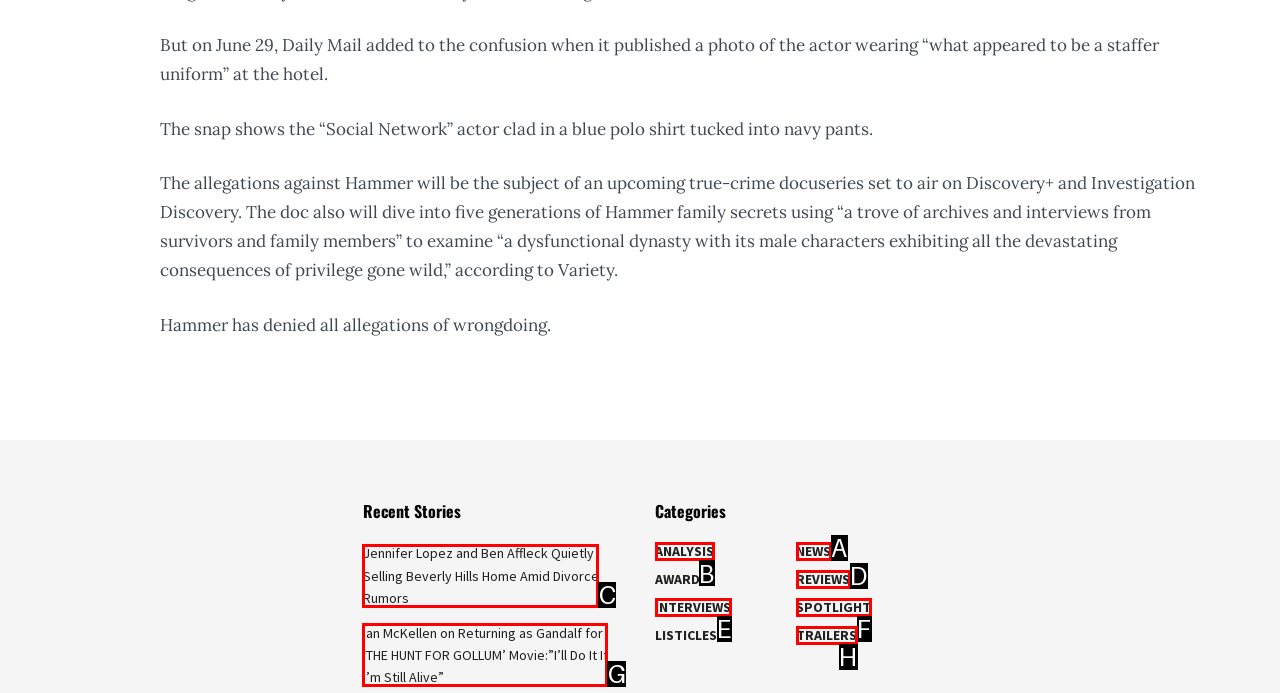Identify which HTML element to click to fulfill the following task: Explore analysis. Provide your response using the letter of the correct choice.

B